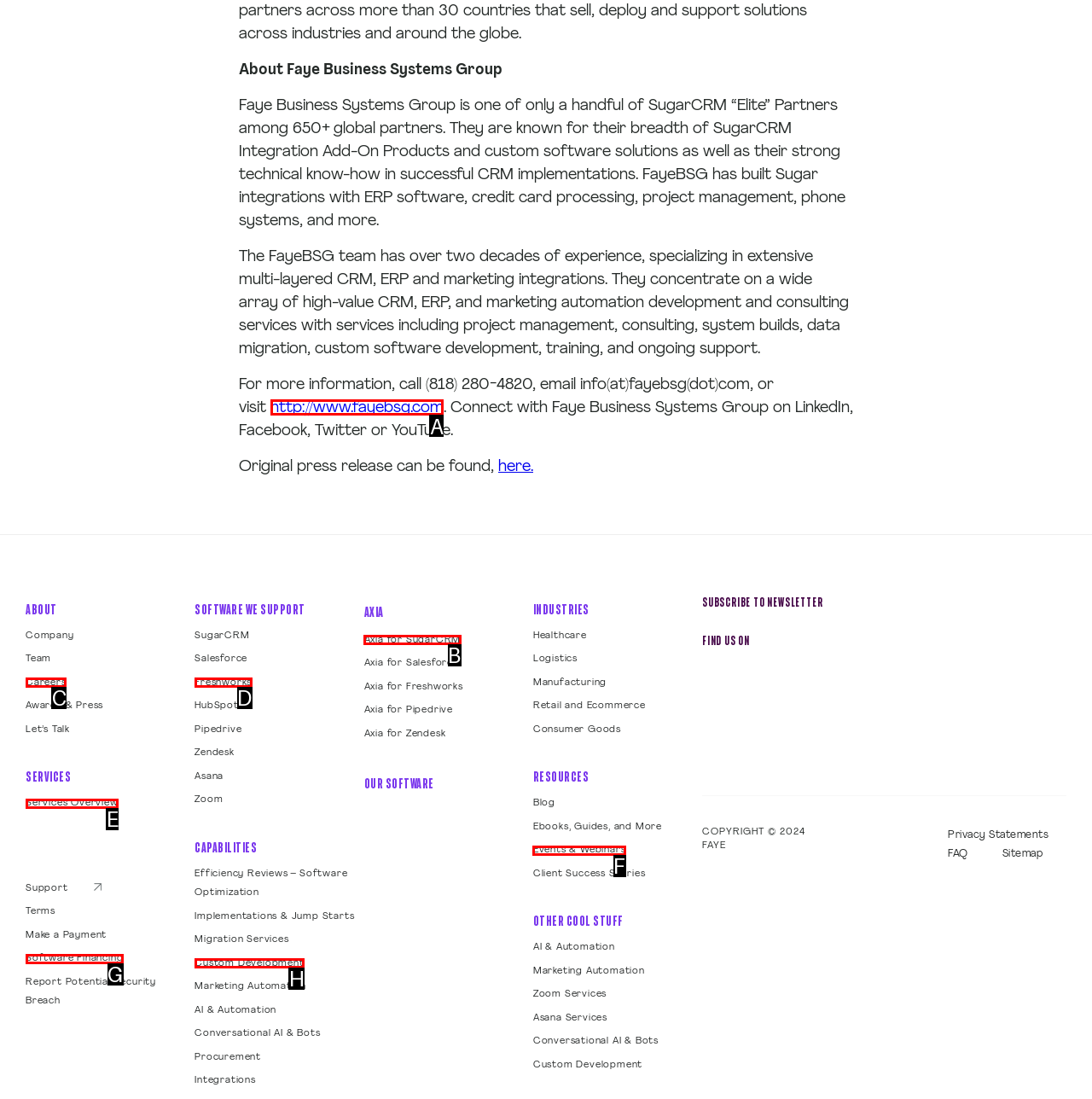Which HTML element should be clicked to fulfill the following task: Visit the company website?
Reply with the letter of the appropriate option from the choices given.

A